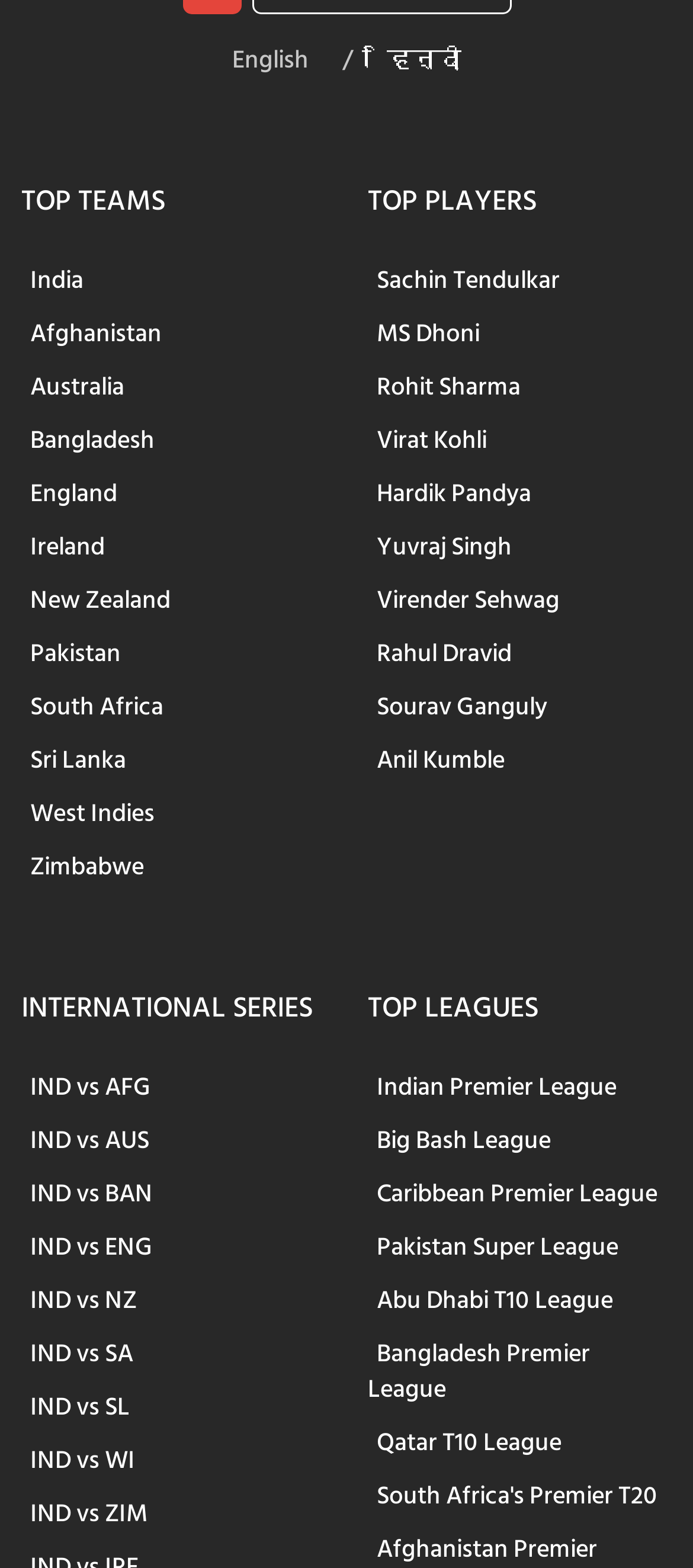Using the element description Qatar T10 League, predict the bounding box coordinates for the UI element. Provide the coordinates in (top-left x, top-left y, bottom-right x, bottom-right y) format with values ranging from 0 to 1.

[0.531, 0.901, 0.823, 0.938]